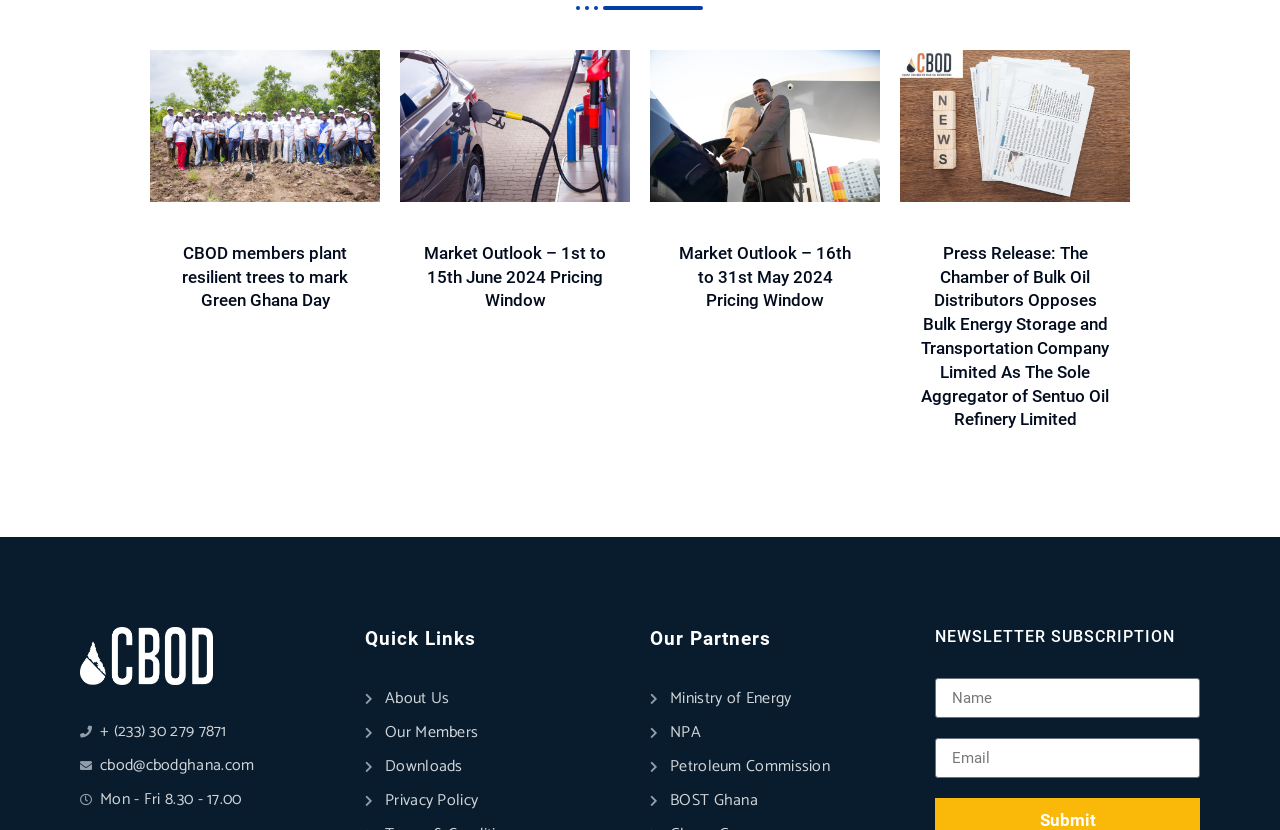Find the bounding box coordinates for the element that must be clicked to complete the instruction: "Visit the 'About Us' page". The coordinates should be four float numbers between 0 and 1, indicated as [left, top, right, bottom].

[0.285, 0.828, 0.492, 0.857]